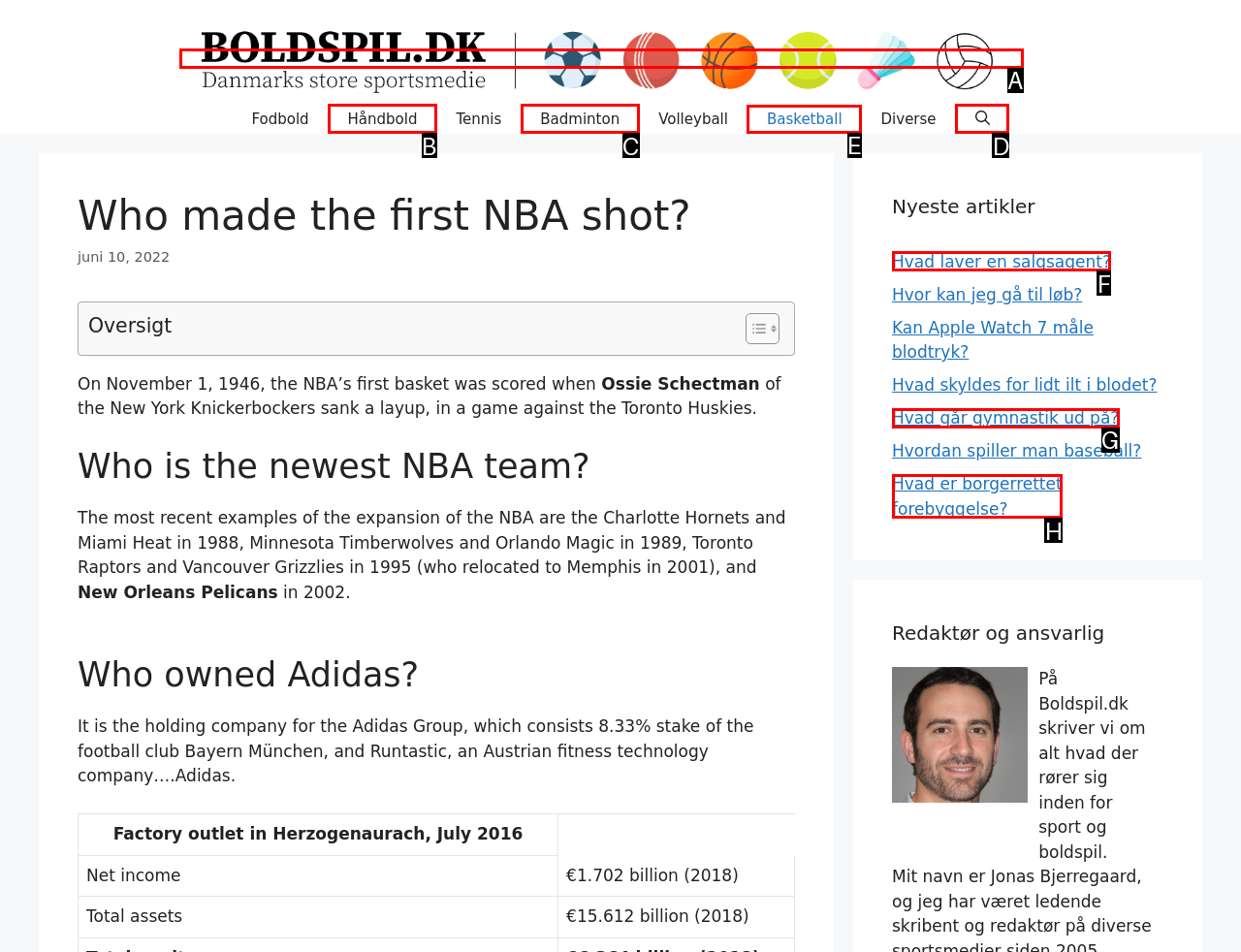Determine the appropriate lettered choice for the task: Click on the 'Basketball' link. Reply with the correct letter.

E